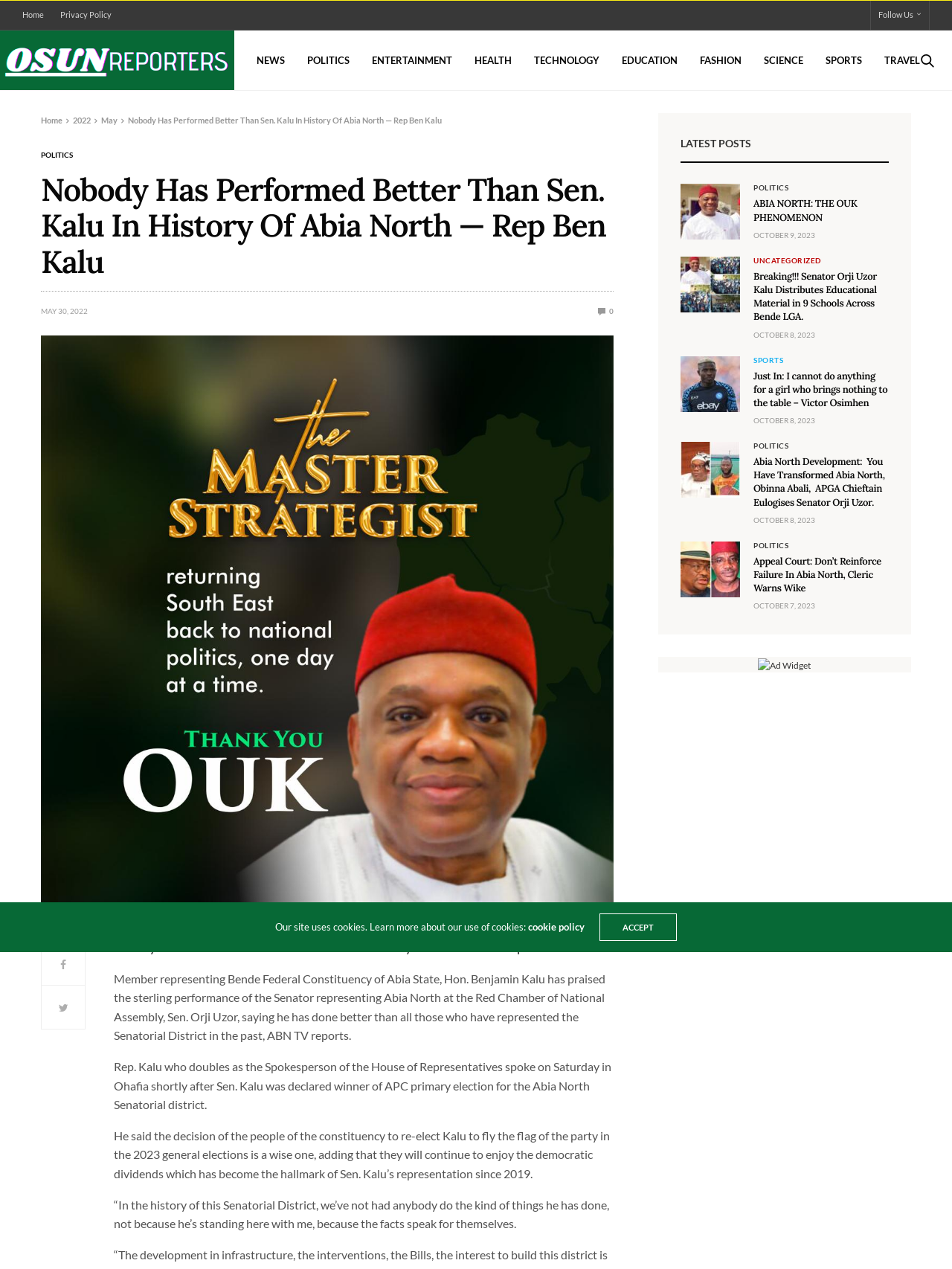Locate the bounding box of the UI element based on this description: "Home". Provide four float numbers between 0 and 1 as [left, top, right, bottom].

[0.023, 0.0, 0.054, 0.023]